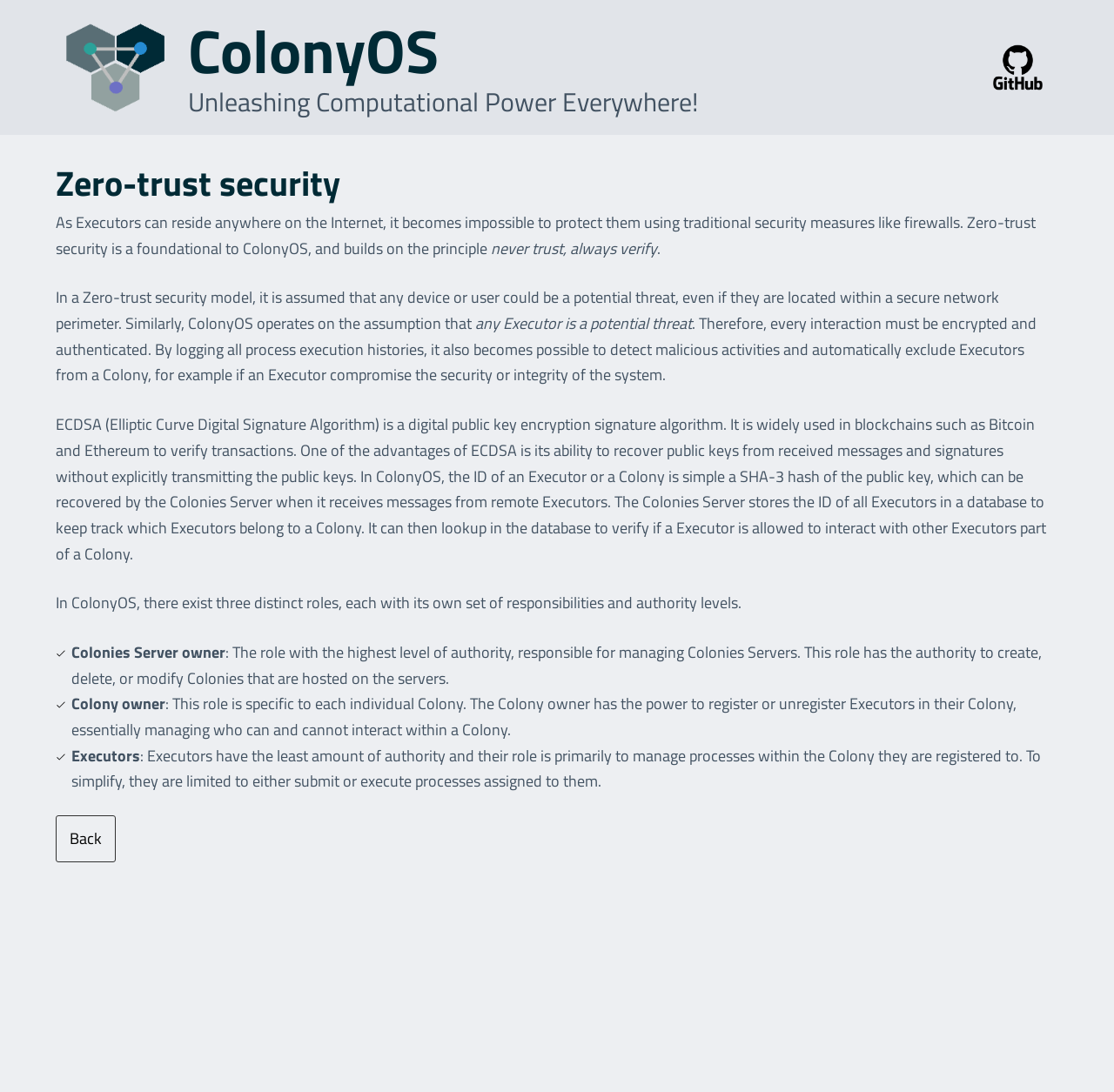Refer to the image and answer the question with as much detail as possible: What is ECDSA used for in ColonyOS?

ECDSA (Elliptic Curve Digital Signature Algorithm) is used in ColonyOS to verify transactions and ensure the security and integrity of the system. It is used to recover public keys from received messages and signatures without explicitly transmitting the public keys, which enables secure communication between Executors and Colonies Servers.